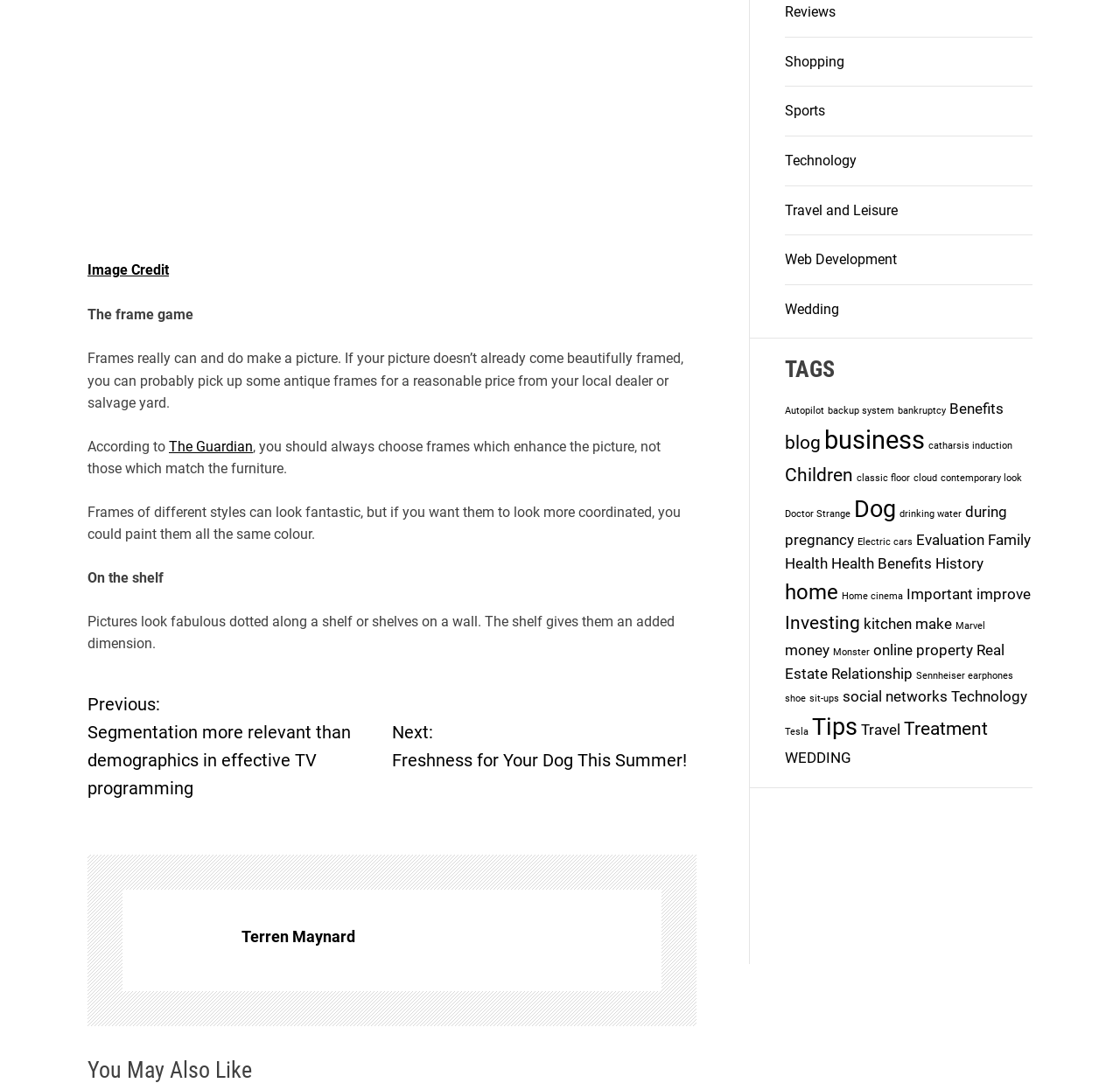Who is the author of the article?
Offer a detailed and exhaustive answer to the question.

The author's name is mentioned at the bottom of the page, along with a link to their profile and an avatar.